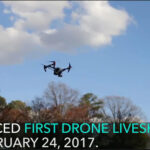Answer briefly with one word or phrase:
What is the significance of the image?

It marks a milestone in drone technology